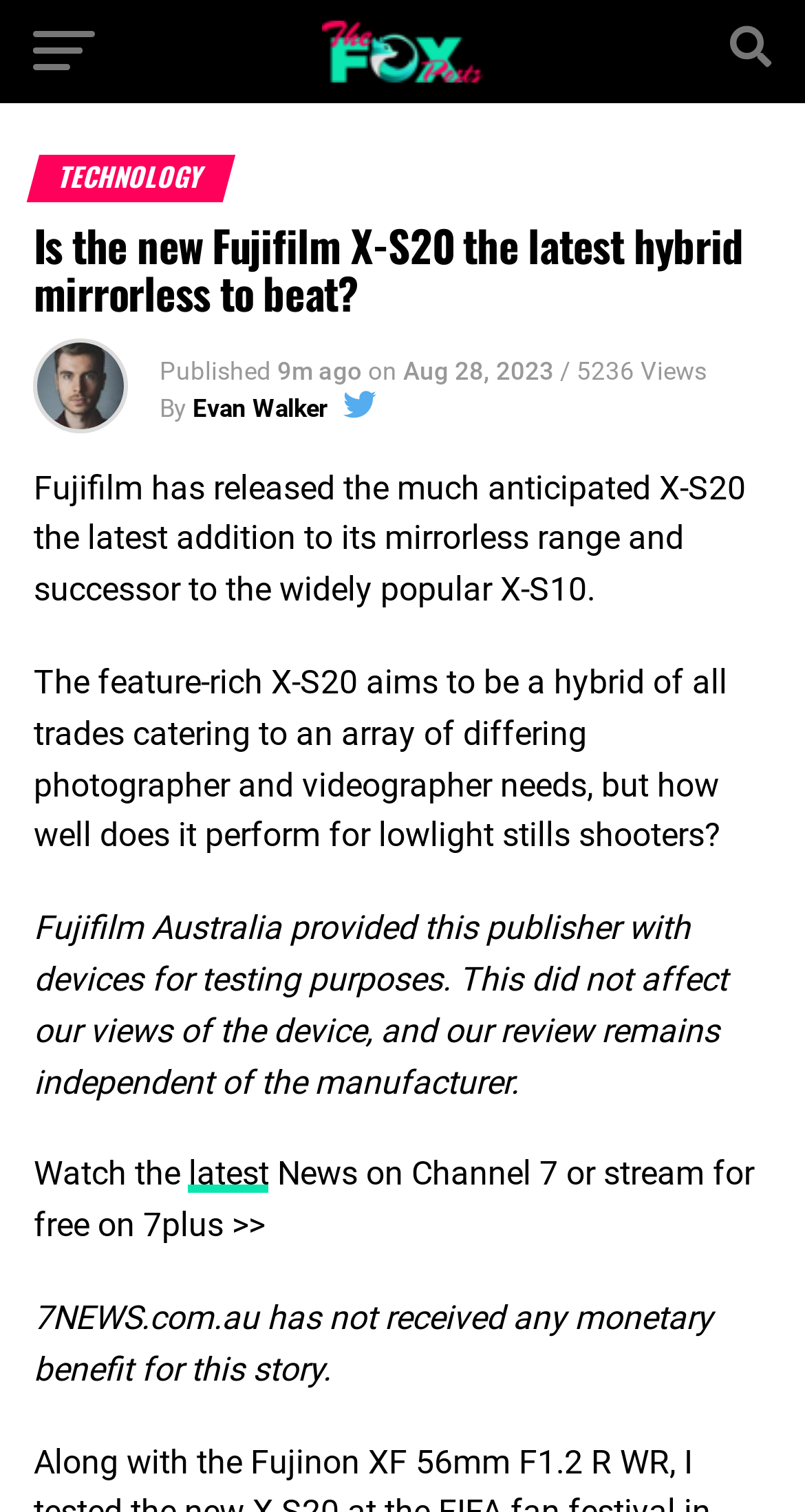Respond with a single word or phrase to the following question:
Who is the author of the article?

Evan Walker